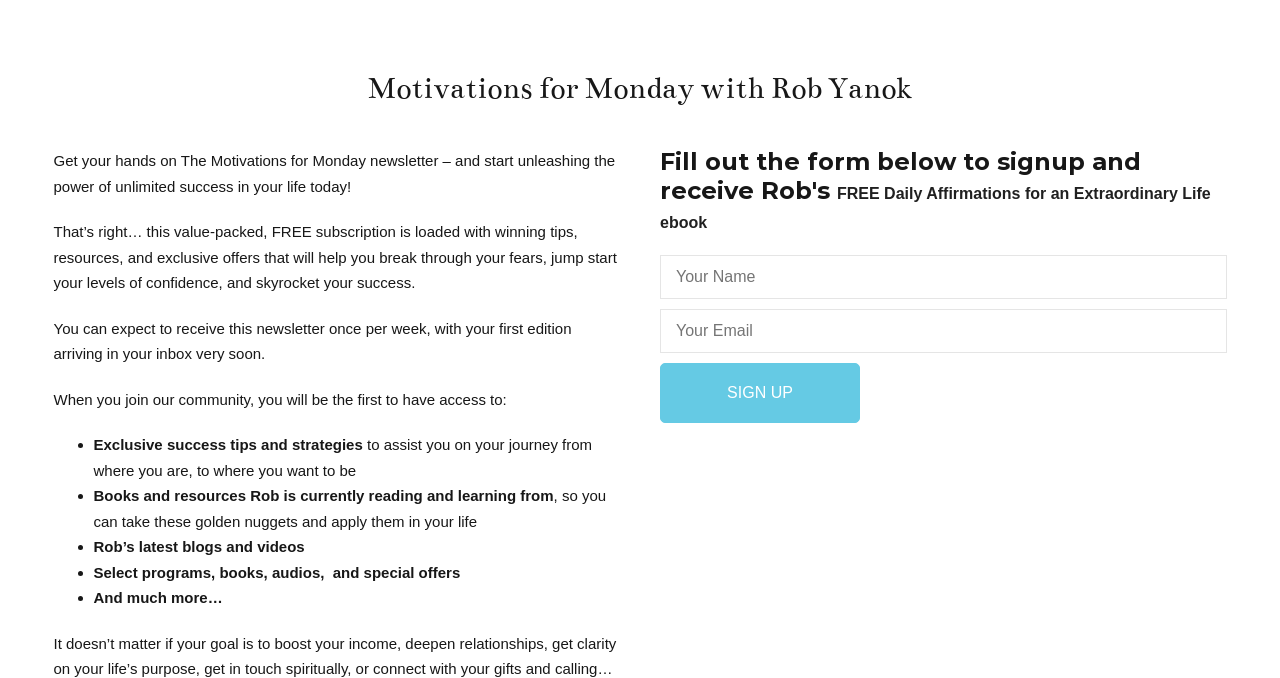Given the following UI element description: "aria-label="fname" name="uabb-subscribe-form-fname" placeholder="Your Name"", find the bounding box coordinates in the webpage screenshot.

[0.516, 0.376, 0.958, 0.441]